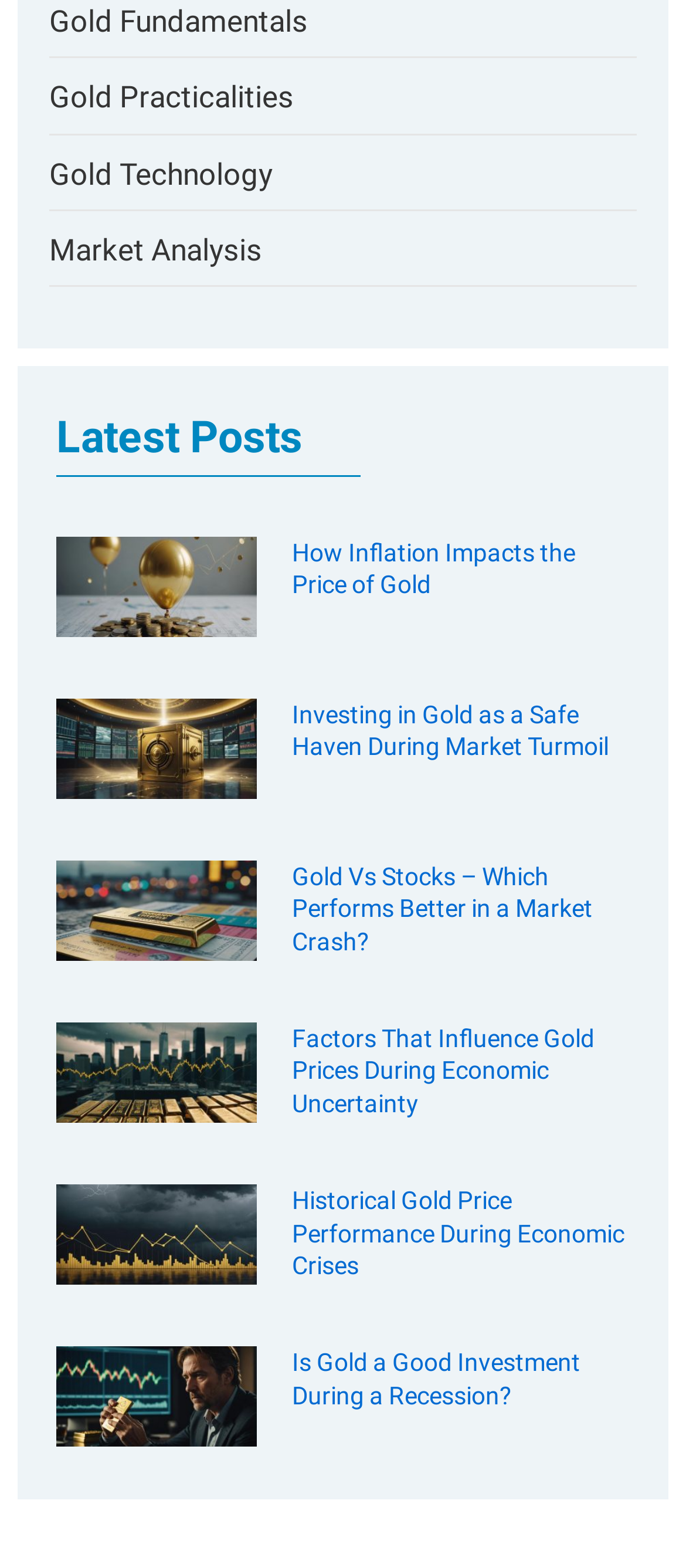Indicate the bounding box coordinates of the element that must be clicked to execute the instruction: "Explore 'Gold Vs Stocks – Which Performs Better in a Market Crash?'". The coordinates should be given as four float numbers between 0 and 1, i.e., [left, top, right, bottom].

[0.426, 0.549, 0.918, 0.61]